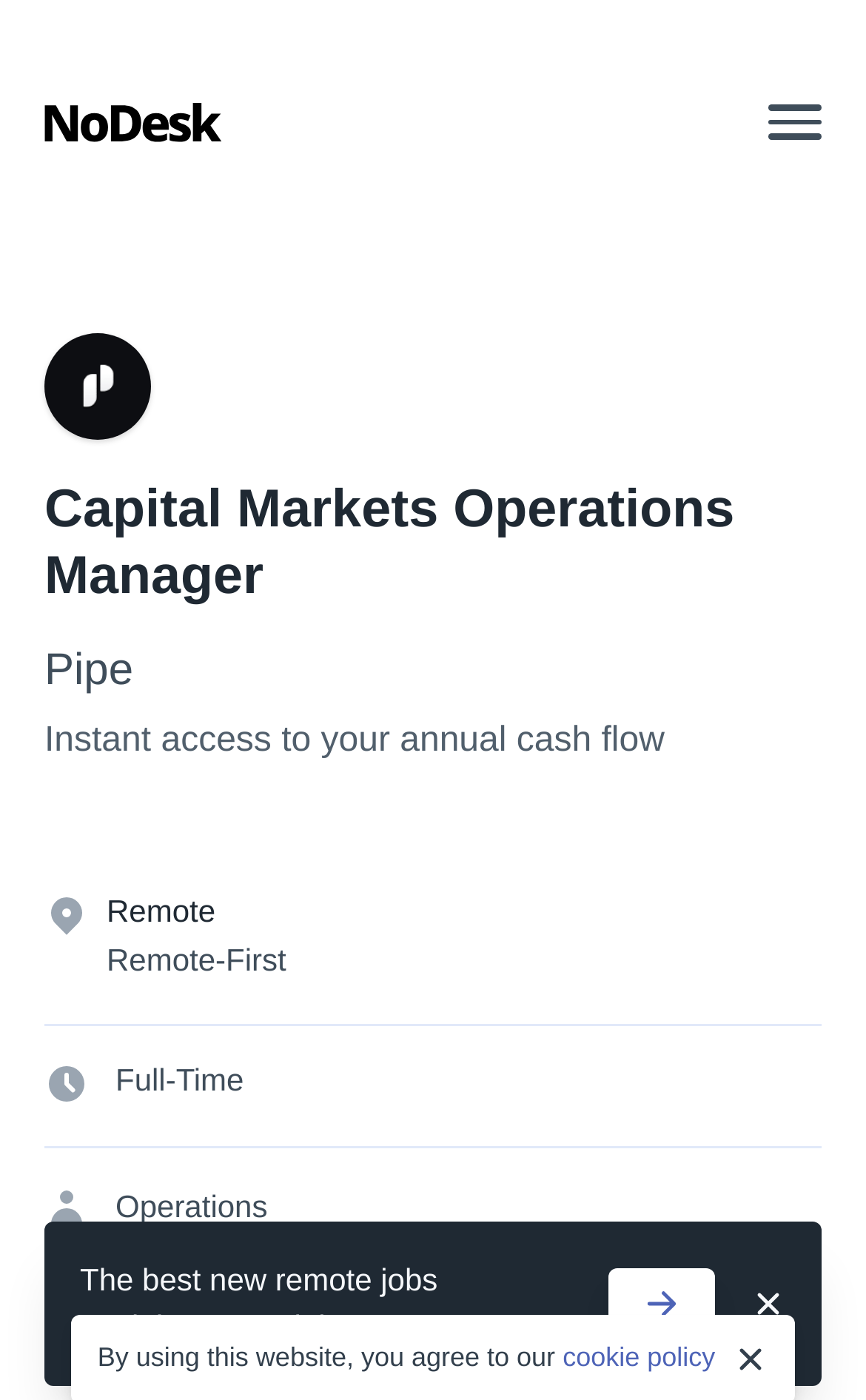Please identify the bounding box coordinates of the region to click in order to complete the given instruction: "Explore remote job opportunities in Finance". The coordinates should be four float numbers between 0 and 1, i.e., [left, top, right, bottom].

[0.051, 0.934, 0.22, 0.973]